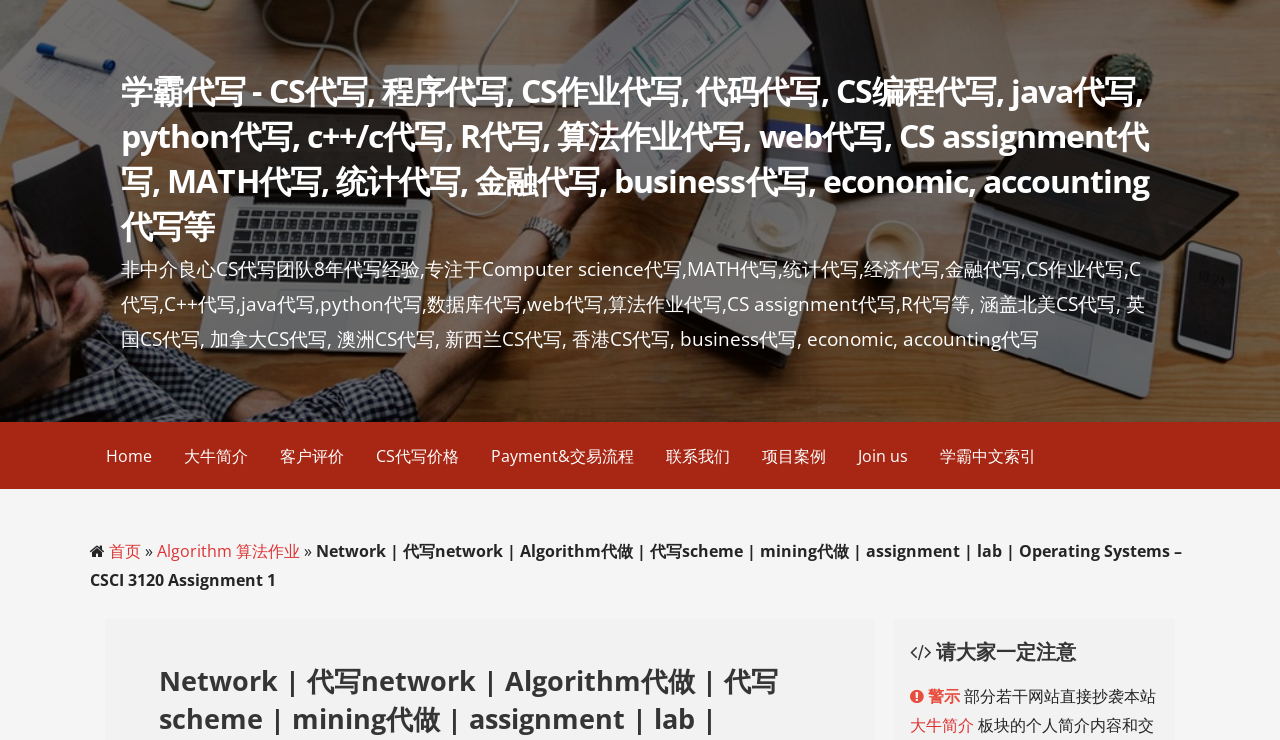What is the warning message on the webpage?
Look at the image and respond with a one-word or short-phrase answer.

Beware of plagiarism